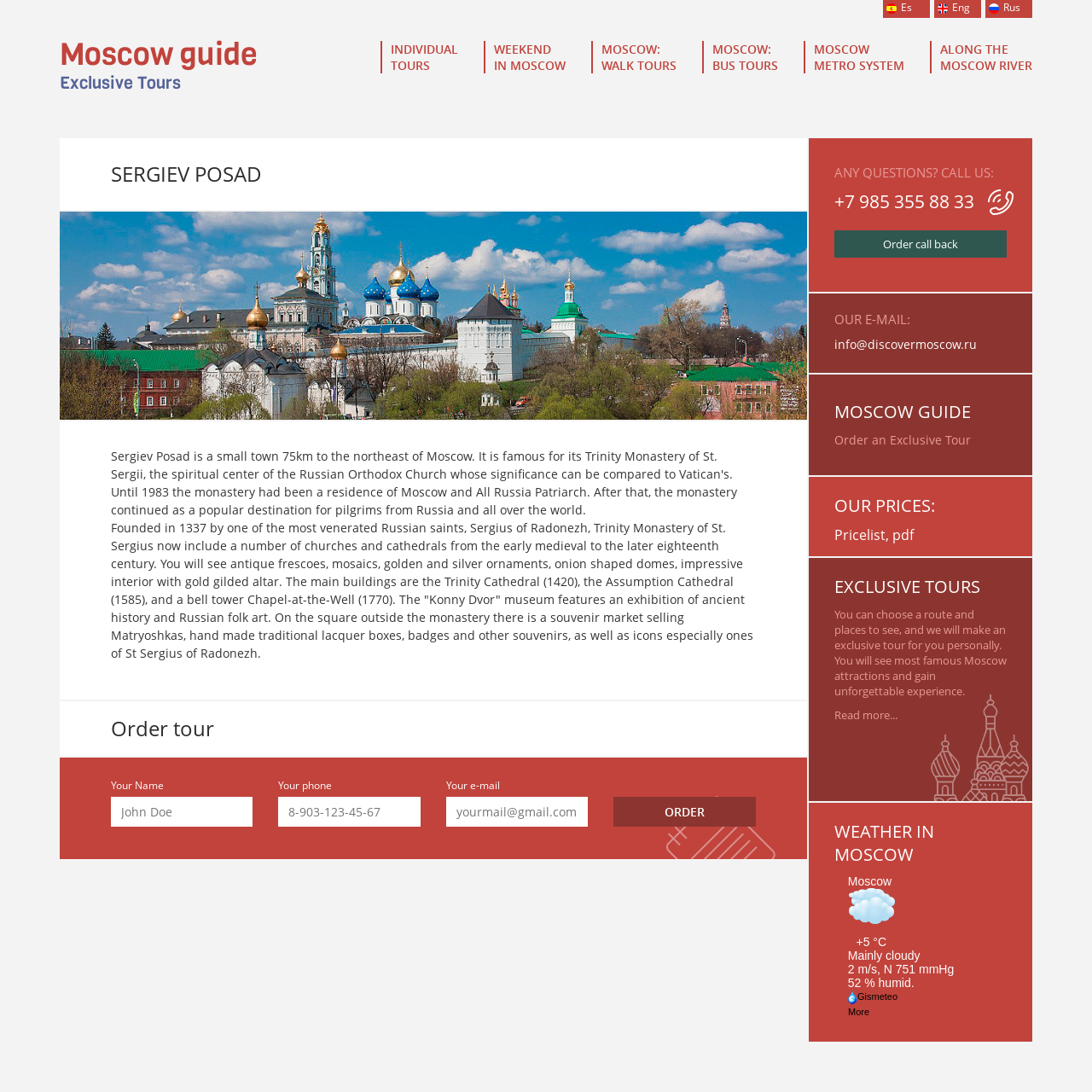Locate the bounding box for the described UI element: "Weekend in Moscow". Ensure the coordinates are four float numbers between 0 and 1, formatted as [left, top, right, bottom].

[0.443, 0.037, 0.518, 0.067]